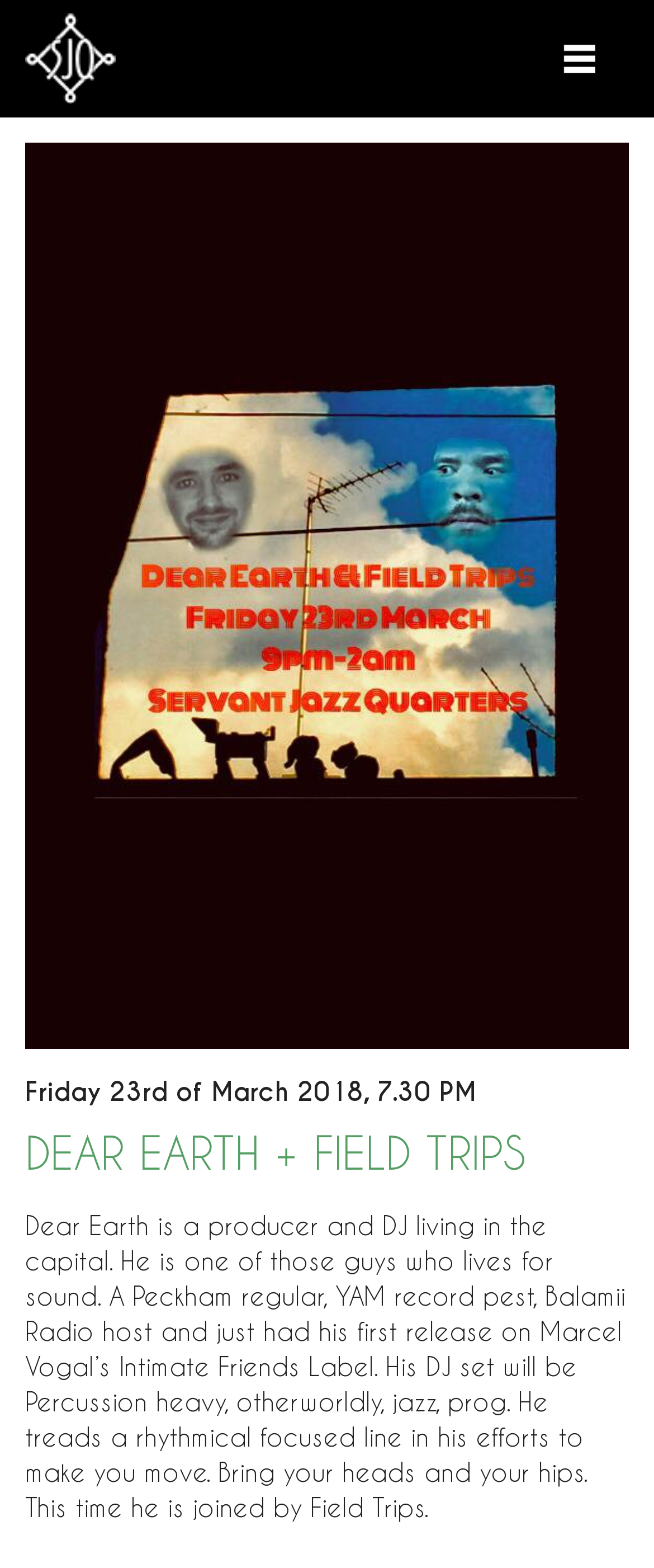Please answer the following question using a single word or phrase: 
What is the name of the radio station?

Balamii Radio